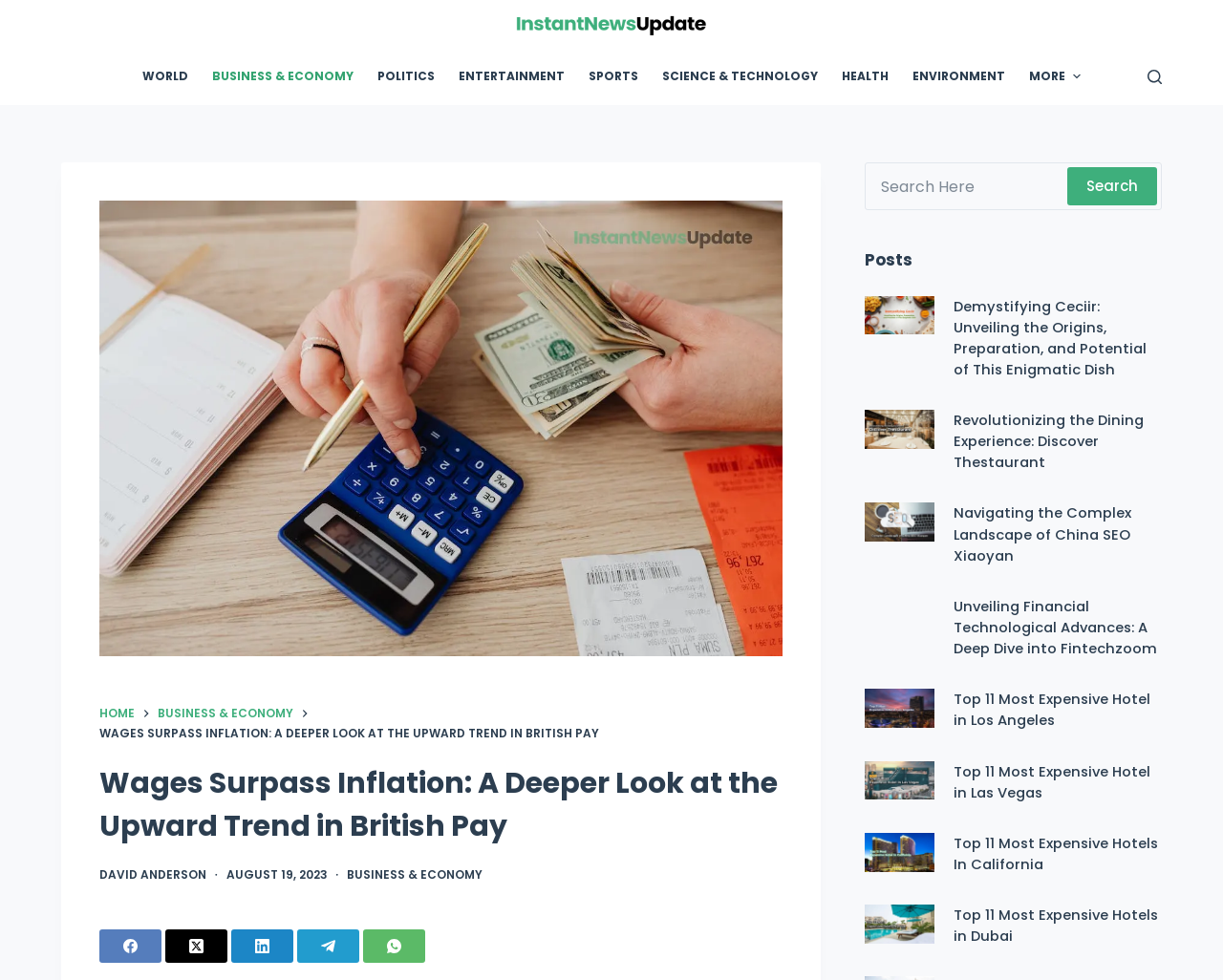What is the author of the article 'Wages Surpass Inflation: A Deeper Look at the Upward Trend in British Pay'?
Can you offer a detailed and complete answer to this question?

The author of the article 'Wages Surpass Inflation: A Deeper Look at the Upward Trend in British Pay' is DAVID ANDERSON, which can be found below the article title.